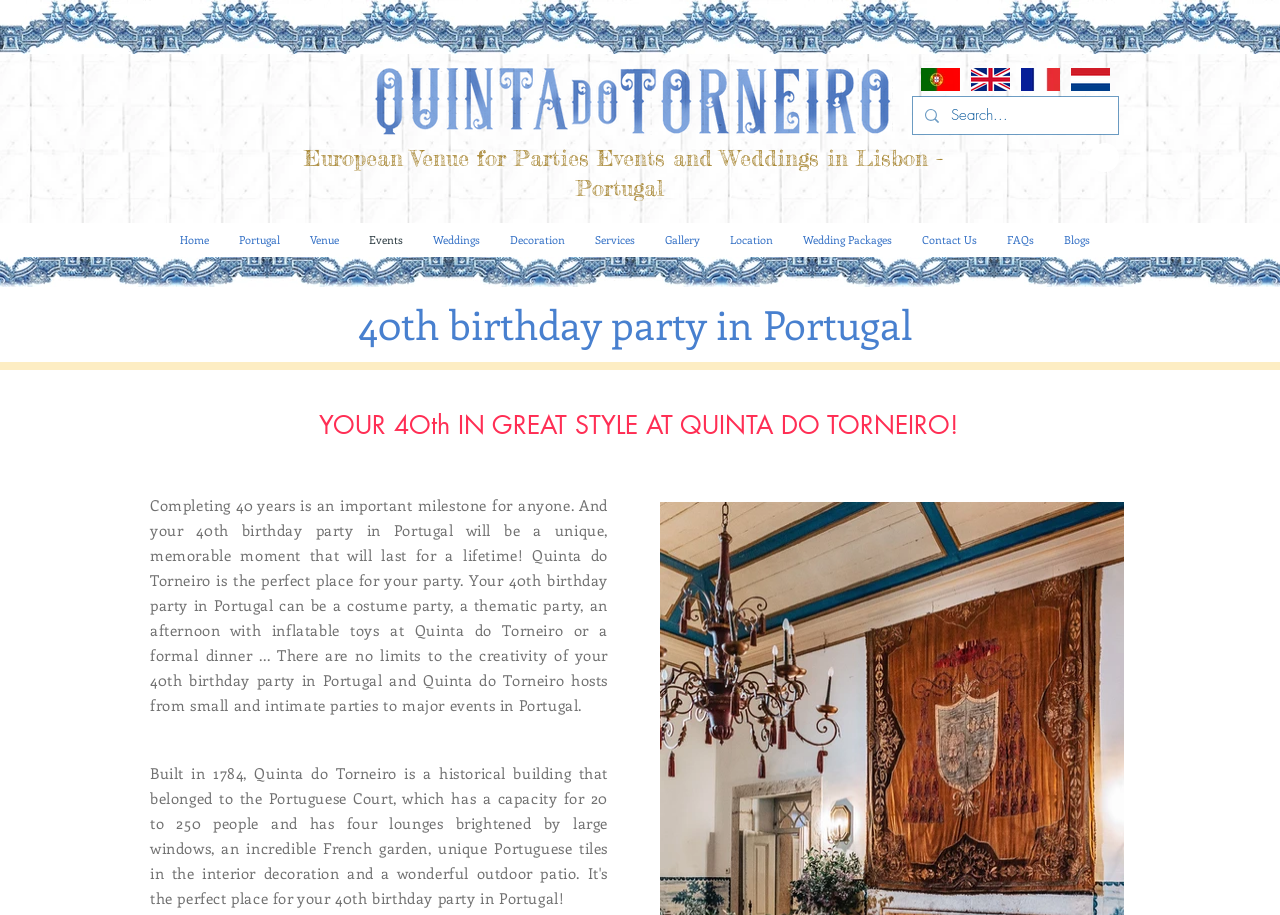Analyze and describe the webpage in a detailed narrative.

This webpage is about planning a 40th birthday party at Quinta do Torneiro in Lisbon, Portugal. At the top left corner, there is a small Portuguese flag image with a link to the Quinta Torneiro website. Next to it, there are three links to access the website in English, Dutch, and another language. 

Below these links, there is a navigation menu with links to various sections of the website, including Home, Portugal, Venue, Events, Weddings, Decoration, Services, Gallery, Location, Wedding Packages, Contact Us, FAQs, and Blogs.

On the left side of the page, there is a large heading that reads "European Venue for Parties Events and Weddings in Lisbon - Portugal". Below this heading, there is a large image of Quinta do Torneiro Eventos em Portugal.

The main content of the page is divided into two sections. The first section has a heading that reads "40th birthday party in Portugal" and a subheading that says "YOUR 40th IN GREAT STYLE AT QUINTA DO TORNEIRO!". Below this, there is a paragraph of text that describes the importance of celebrating a 40th birthday and how Quinta do Torneiro can host a unique and memorable party.

On the right side of the page, there is a search box with a magnifying glass icon. Above the search box, there is a small image of a flag. There are also several small images scattered throughout the page, including a picture of a woman and a picture of a party decoration.

Overall, the webpage is promoting Quinta do Torneiro as a venue for 40th birthday parties in Portugal and providing information about the services and amenities they offer.